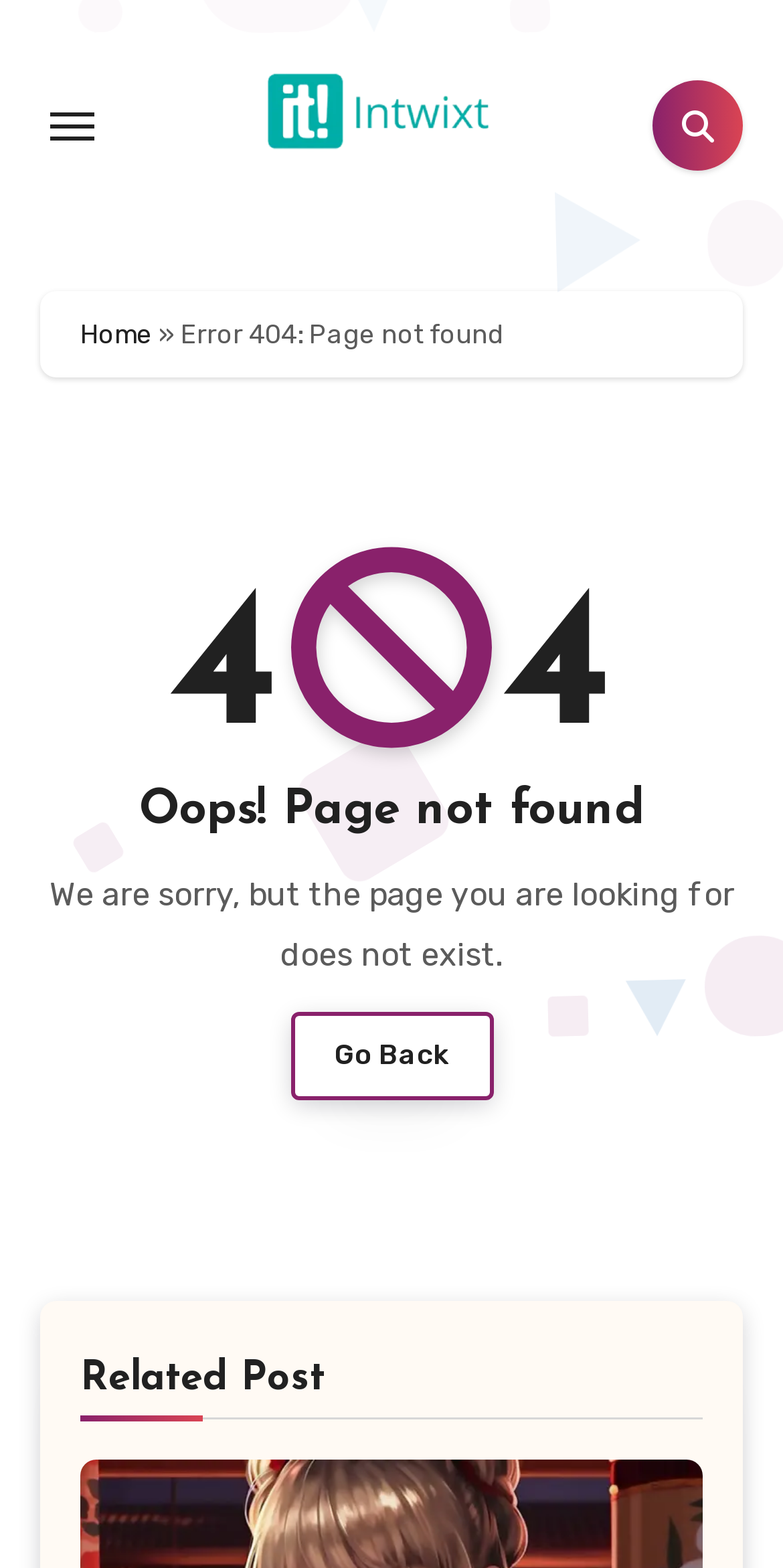What is the text of the link at the bottom of the page?
Please provide a comprehensive answer based on the visual information in the image.

I looked at the bottom of the page and found a link with the text 'Go Back', which suggests that it is used to go back to the previous page.